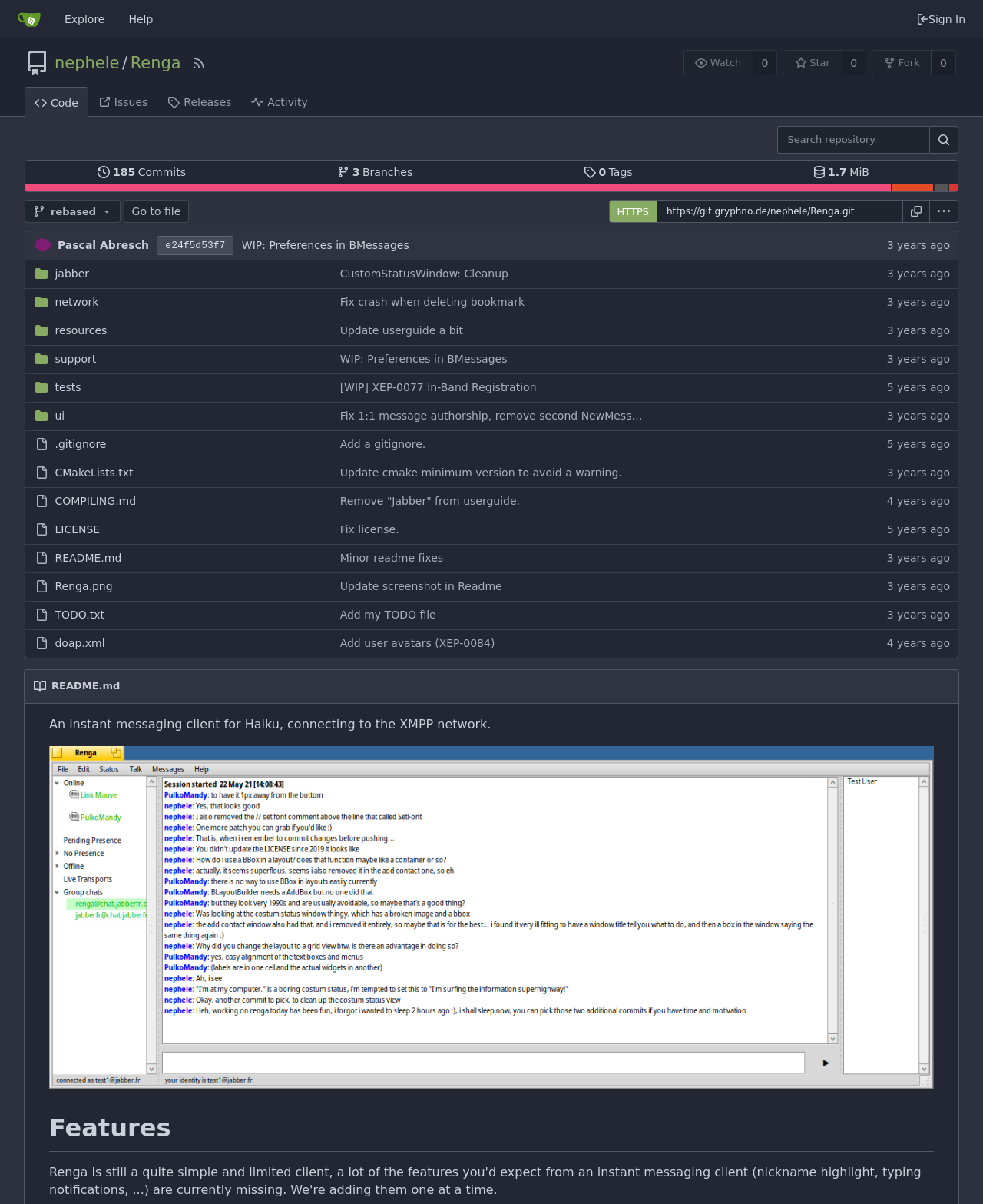Provide your answer to the question using just one word or phrase: What is the programming language used in the repository?

C++